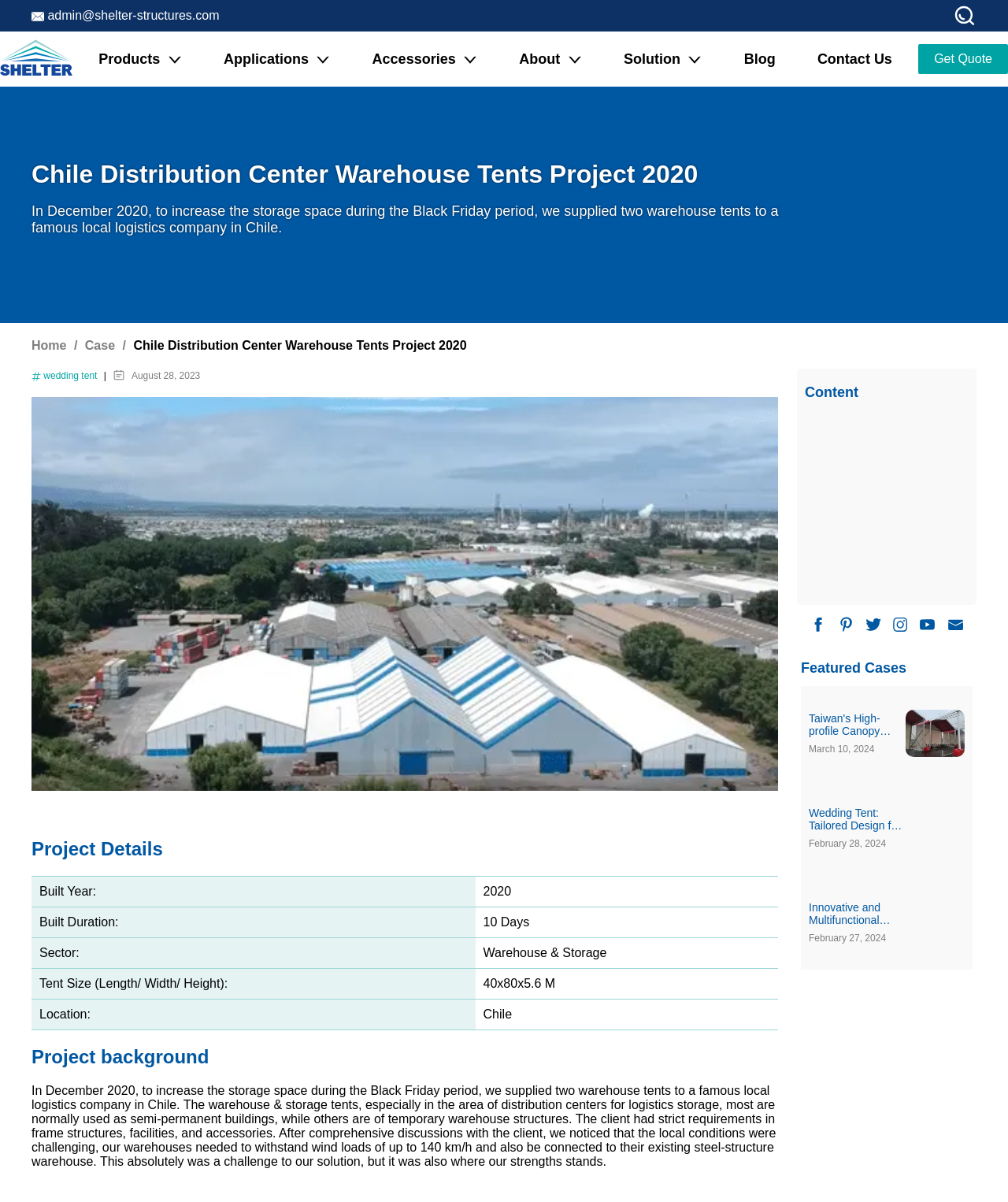Find the bounding box of the UI element described as: "Sports & Gyms court". The bounding box coordinates should be given as four float values between 0 and 1, i.e., [left, top, right, bottom].

[0.603, 0.131, 0.833, 0.159]